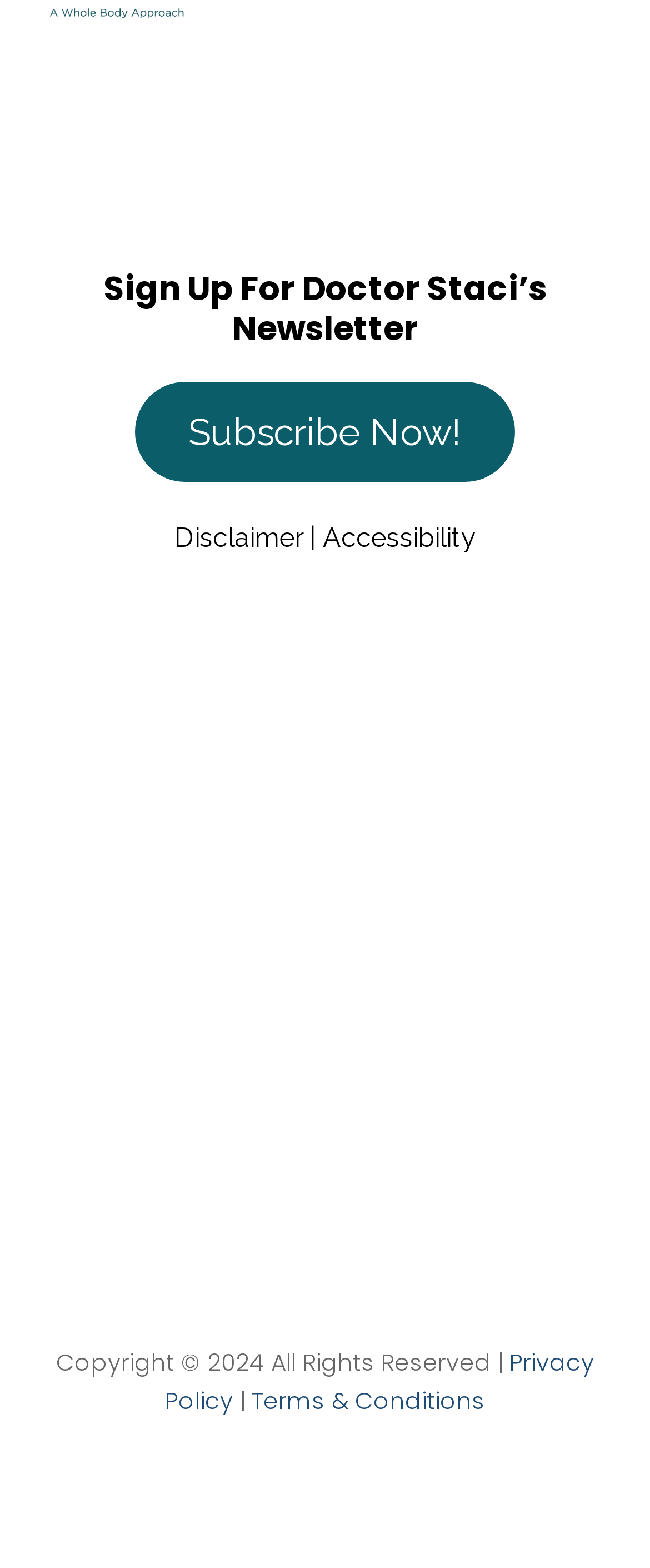What is the text of the first heading?
Provide a concise answer using a single word or phrase based on the image.

Sign Up For Doctor Staci’s Newsletter